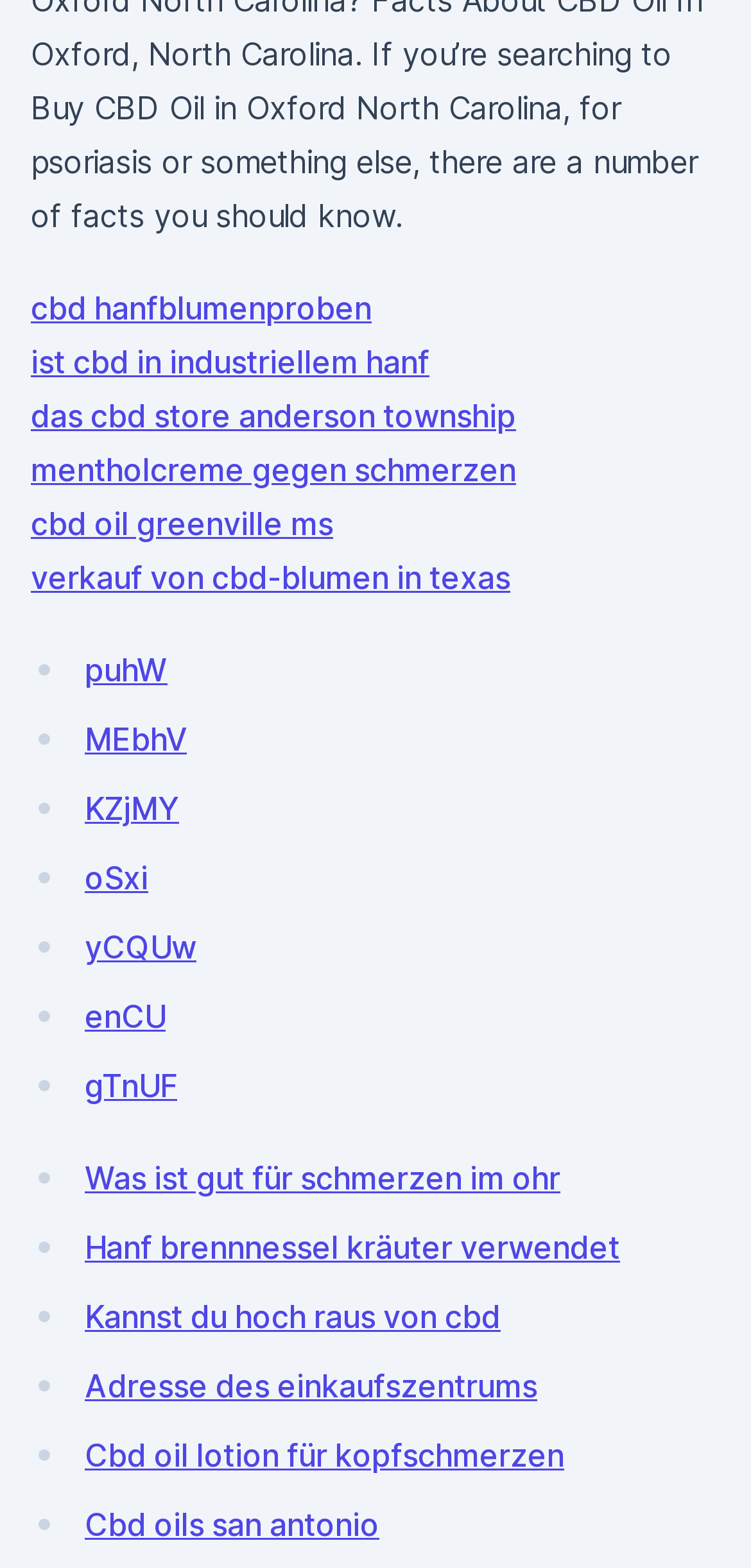Can you specify the bounding box coordinates of the area that needs to be clicked to fulfill the following instruction: "click on cbd hanfblumenproben"?

[0.041, 0.185, 0.495, 0.209]